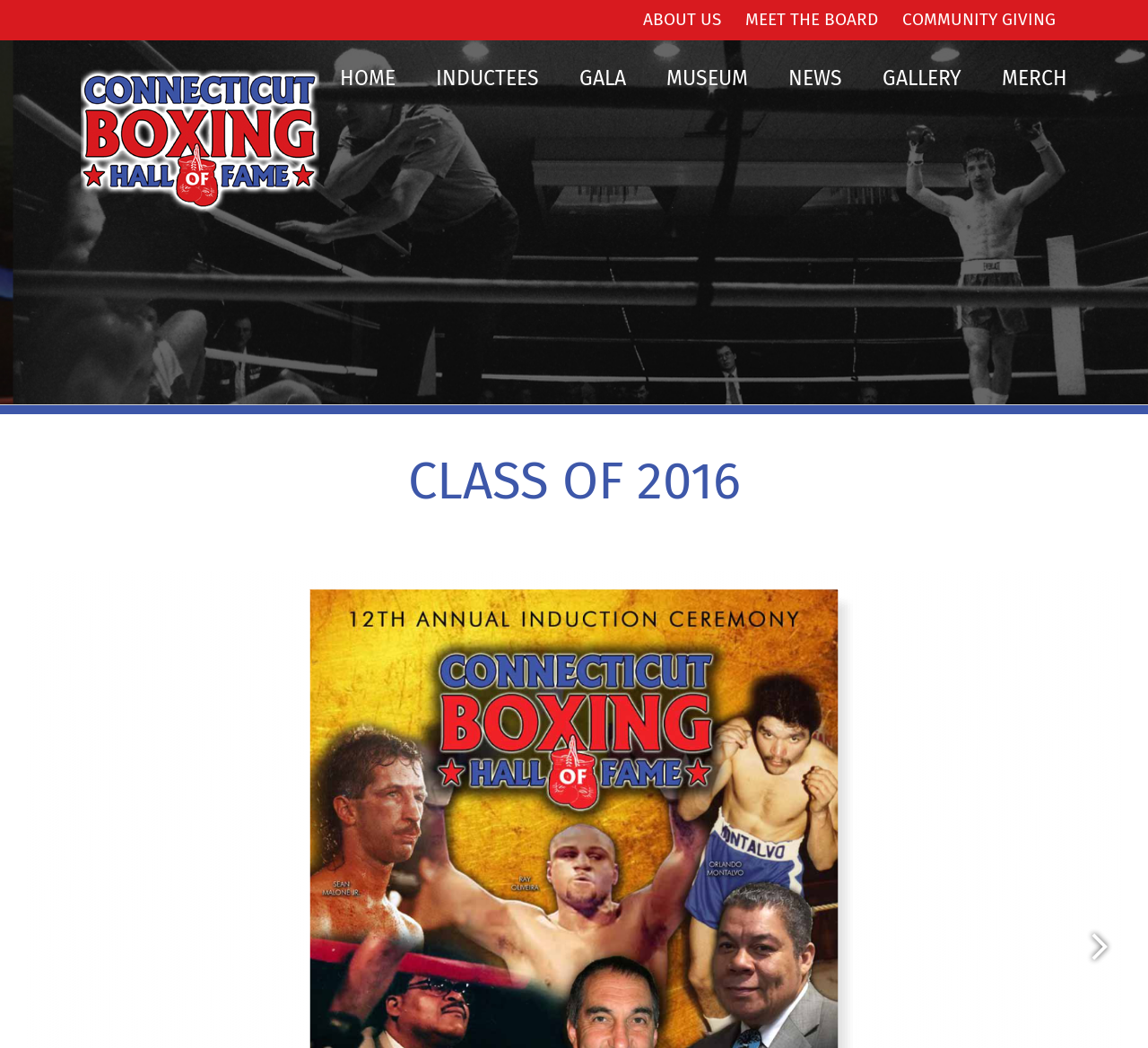Reply to the question with a brief word or phrase: Is there a PDF being loaded?

Yes